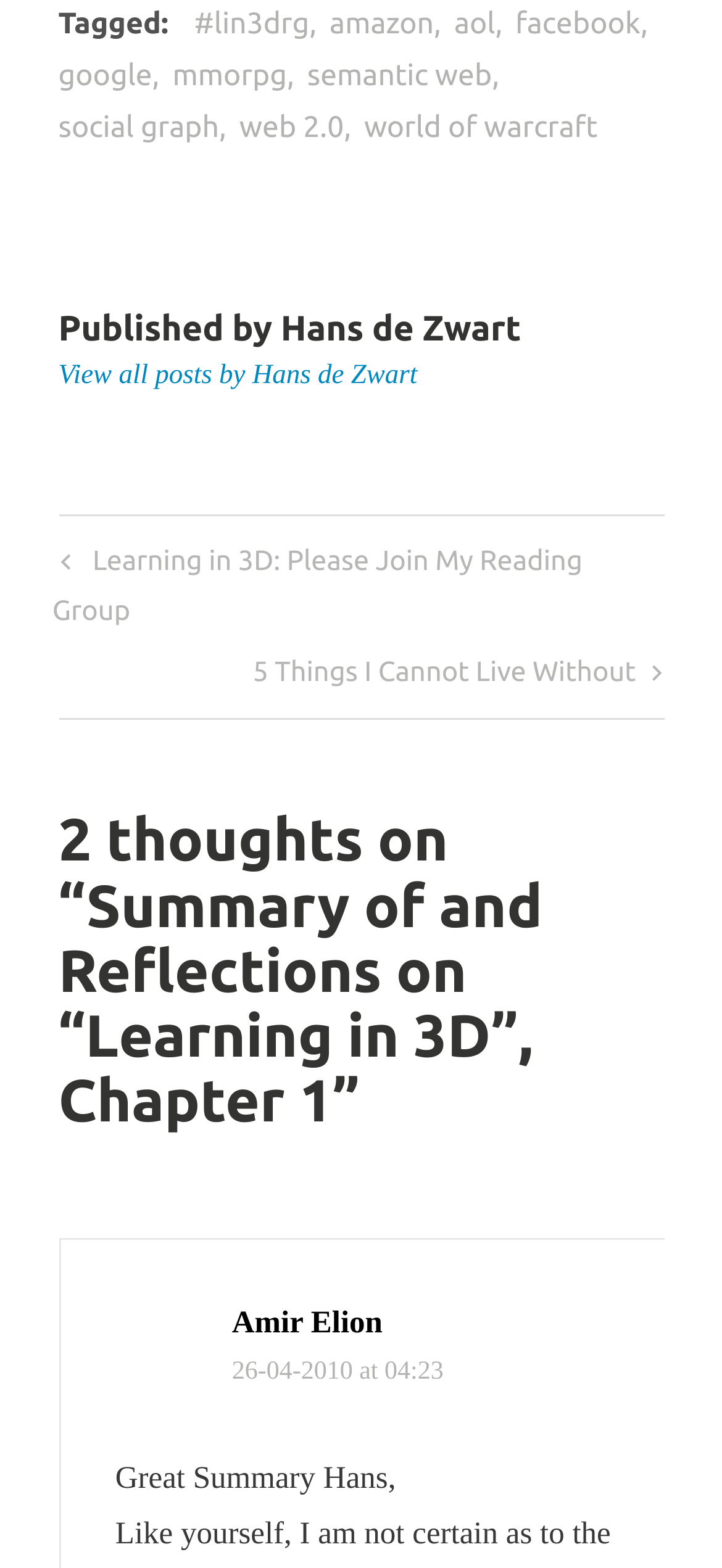Please find the bounding box coordinates of the element that needs to be clicked to perform the following instruction: "Visit the Facebook page". The bounding box coordinates should be four float numbers between 0 and 1, represented as [left, top, right, bottom].

[0.714, 0.005, 0.887, 0.026]